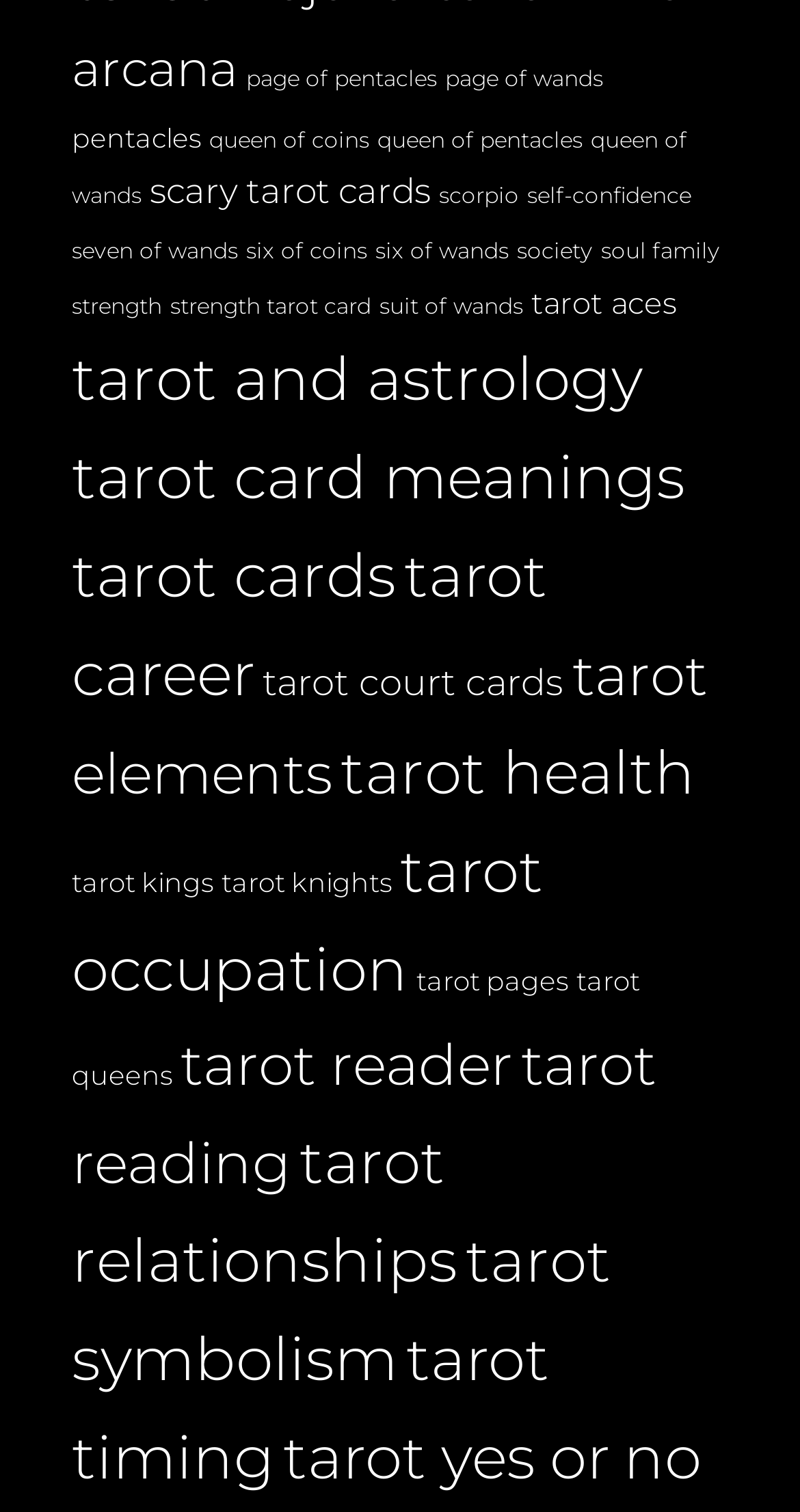Locate the bounding box coordinates of the element that should be clicked to fulfill the instruction: "explore scary tarot cards".

[0.187, 0.113, 0.538, 0.14]